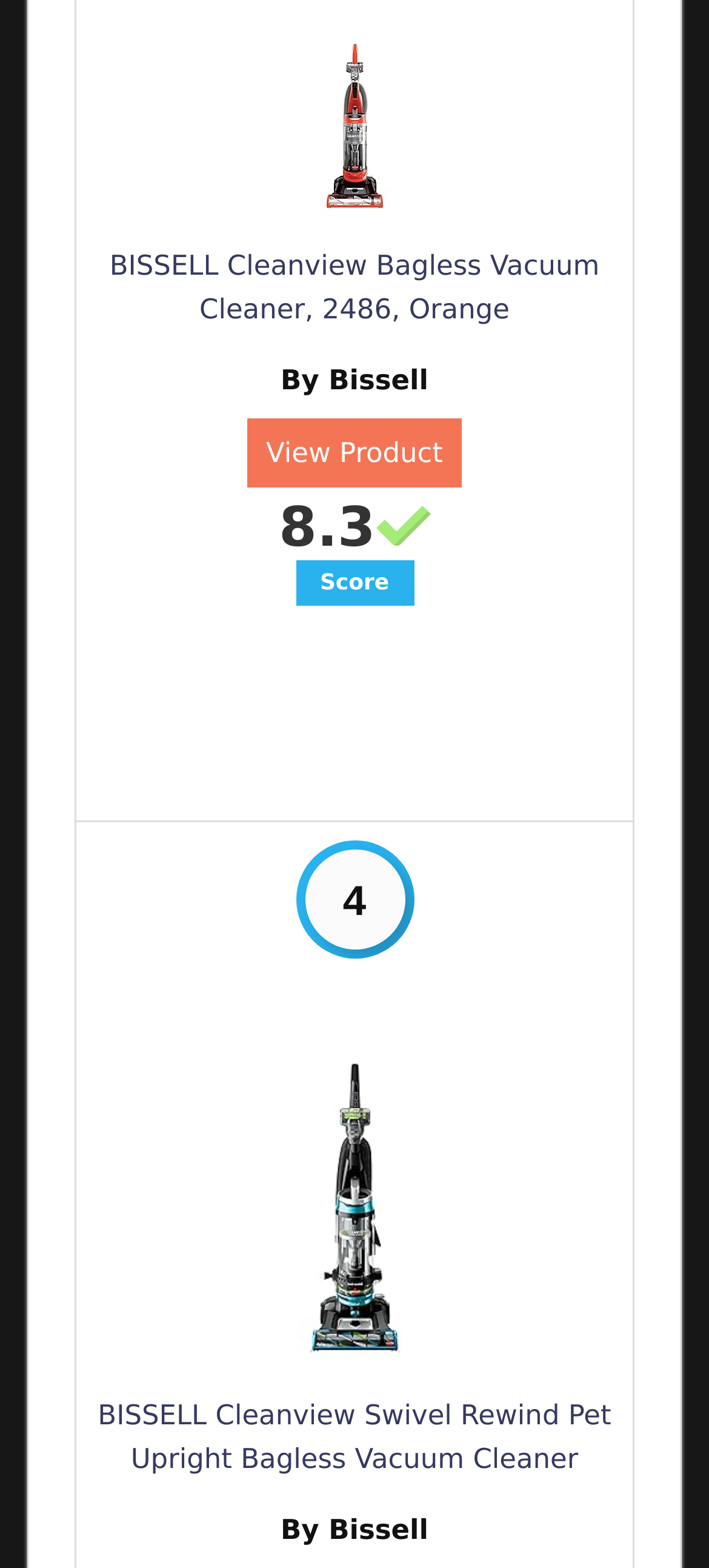Please answer the following question using a single word or phrase: What is the score of the first product?

8.3